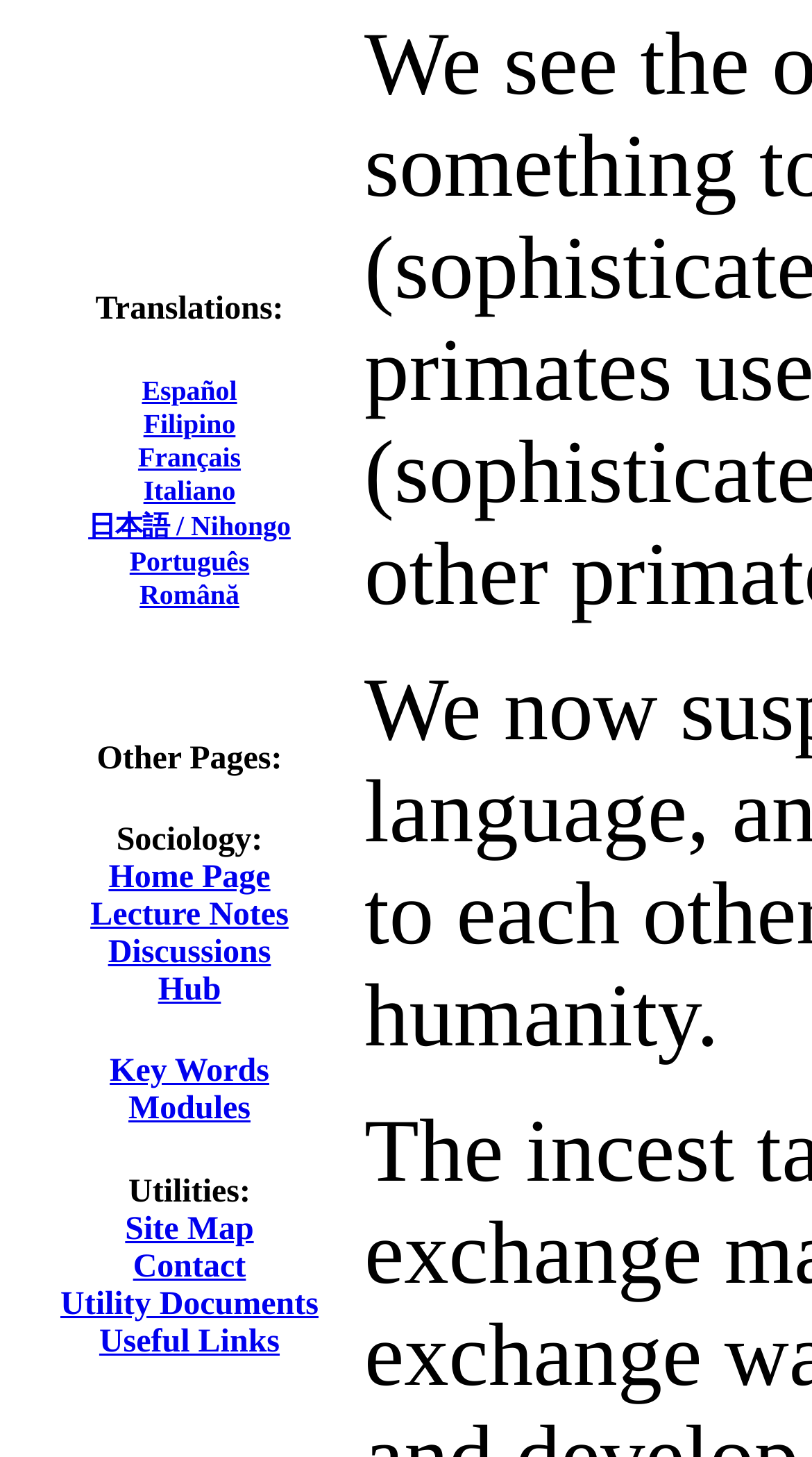How many links are available under the 'Other Pages' section?
Kindly offer a detailed explanation using the data available in the image.

The 'Other Pages' section provides four links, namely 'Home Page', 'Lecture Notes', 'Discussions', and 'Hub', which can be accessed through the links provided.